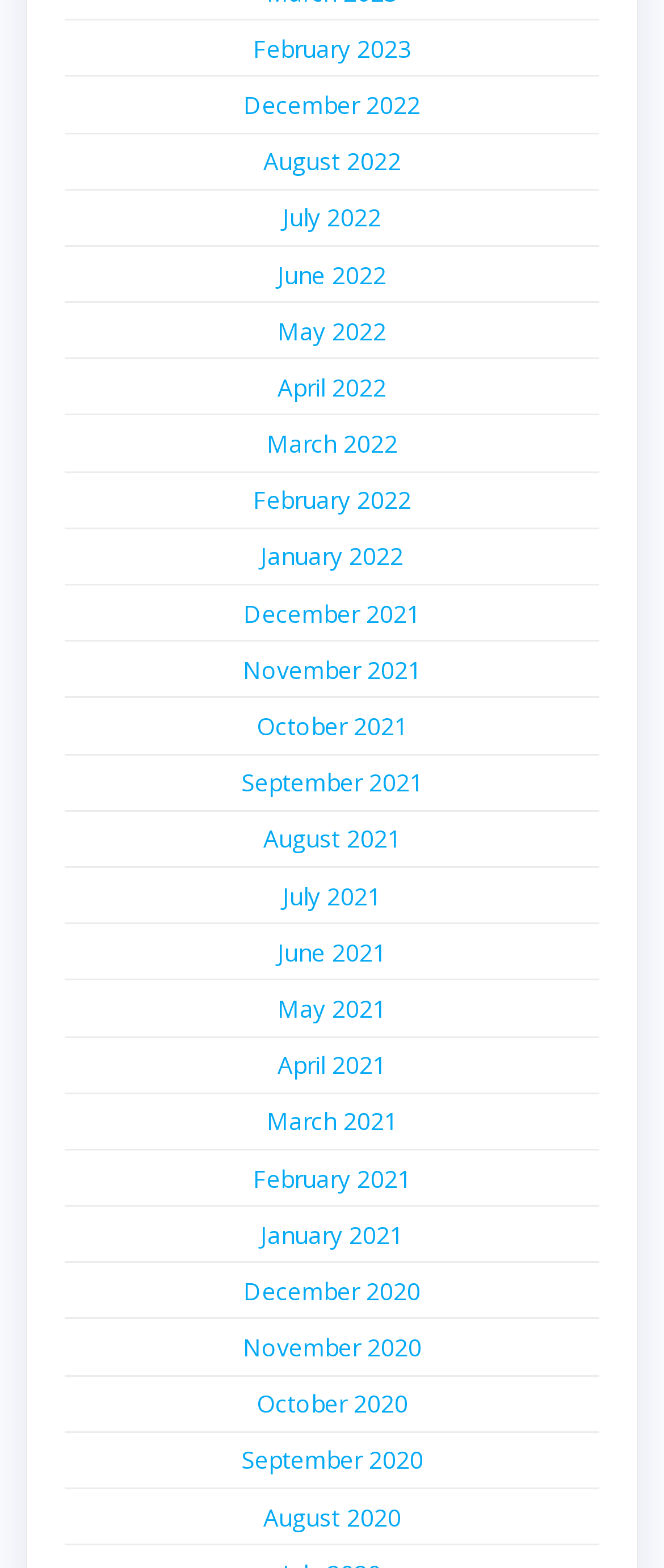How many links are there in the top half of the webpage?
Give a single word or phrase answer based on the content of the image.

12